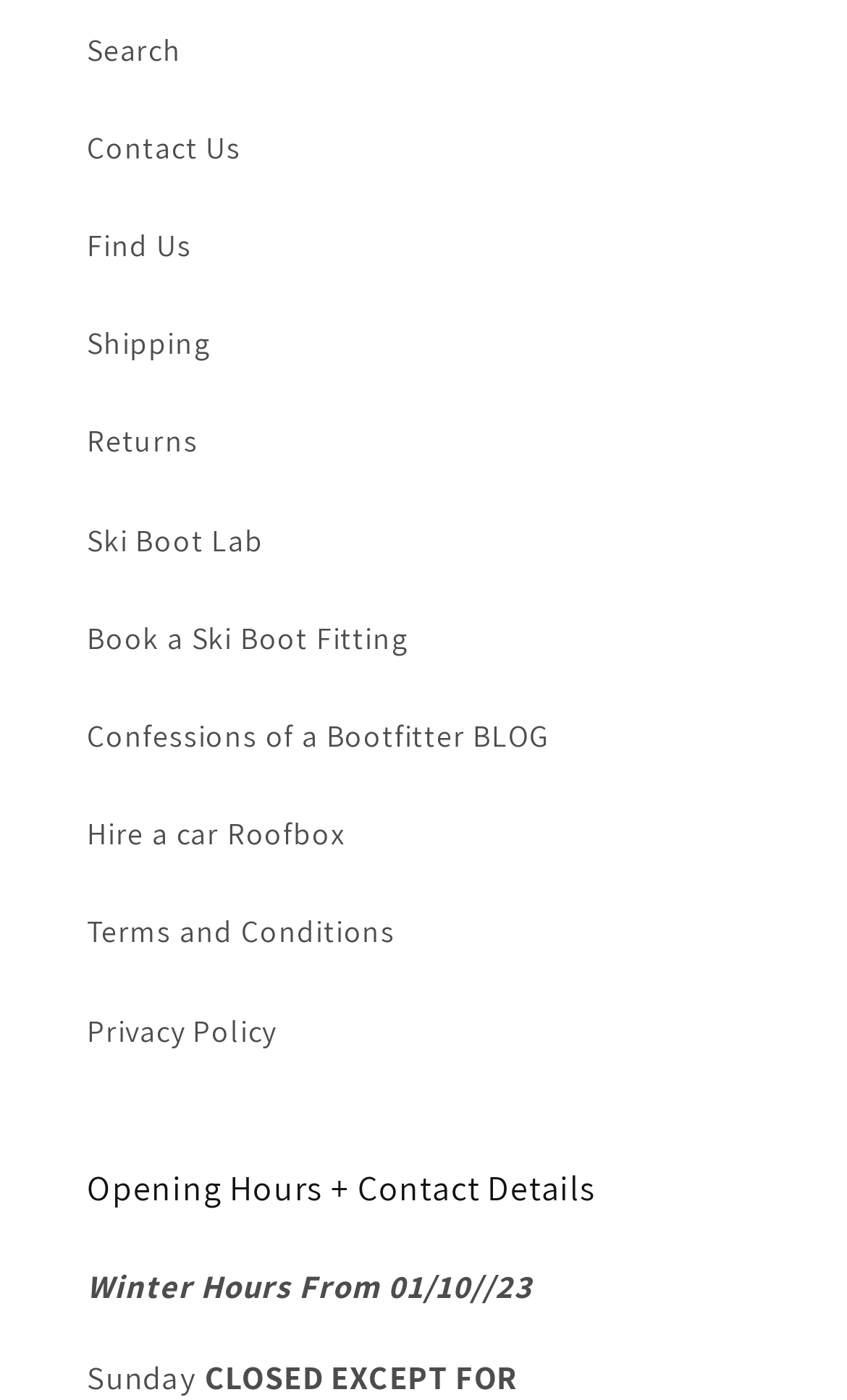Please identify the bounding box coordinates of the clickable region that I should interact with to perform the following instruction: "View Contact Us page". The coordinates should be expressed as four float numbers between 0 and 1, i.e., [left, top, right, bottom].

[0.103, 0.071, 0.897, 0.141]